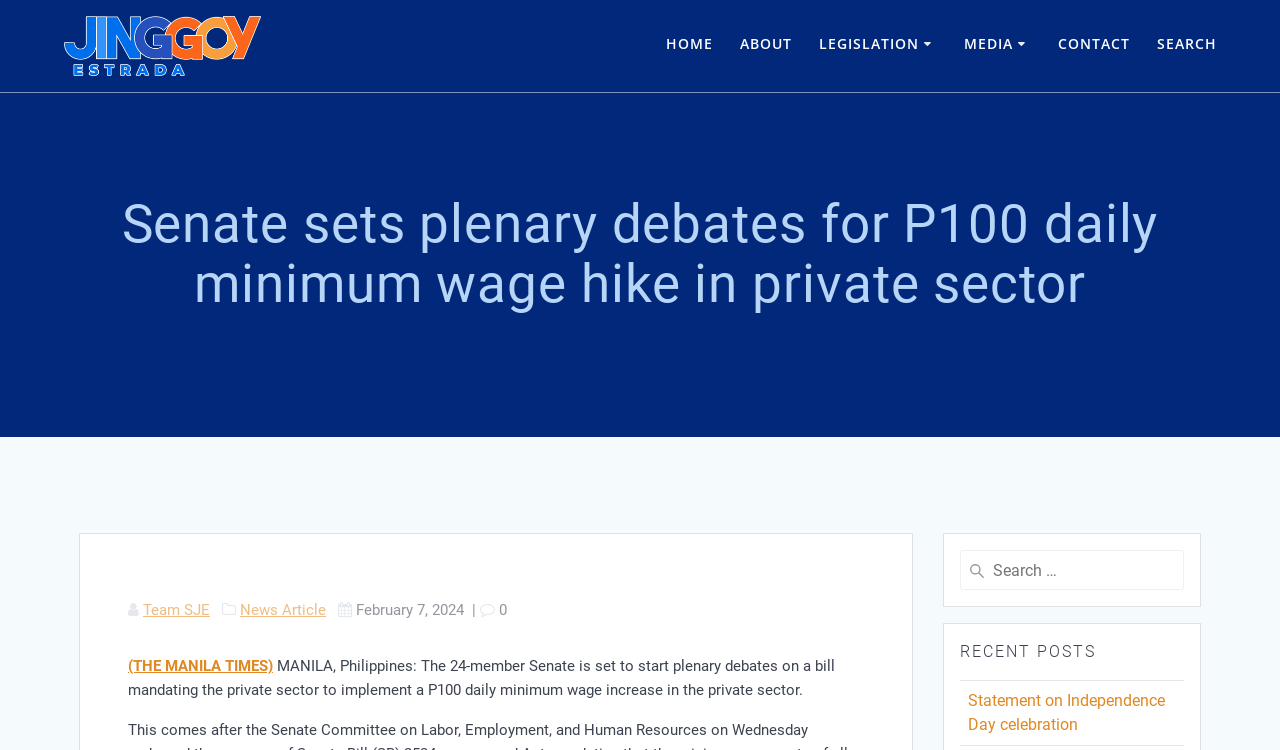Please respond in a single word or phrase: 
What is the date of the news article?

February 7, 2024